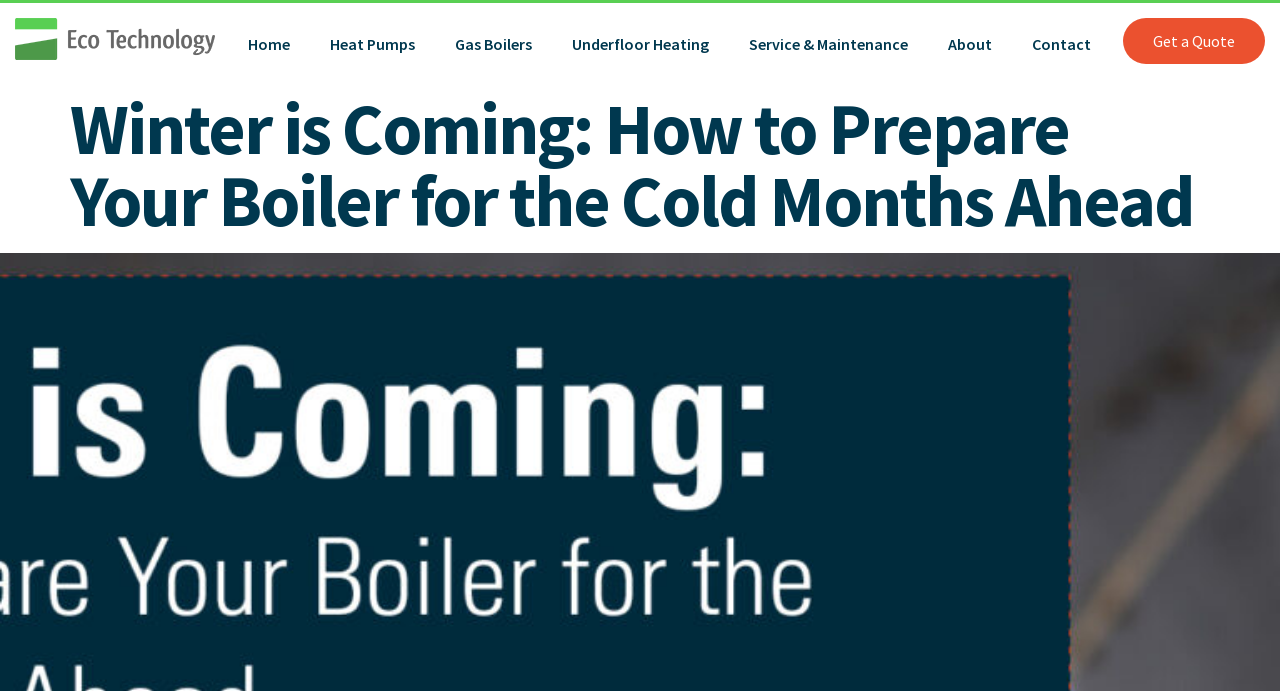Use a single word or phrase to answer the question:
What is the bounding box coordinate of the 'Get a Quote' link?

[0.877, 0.026, 0.988, 0.093]